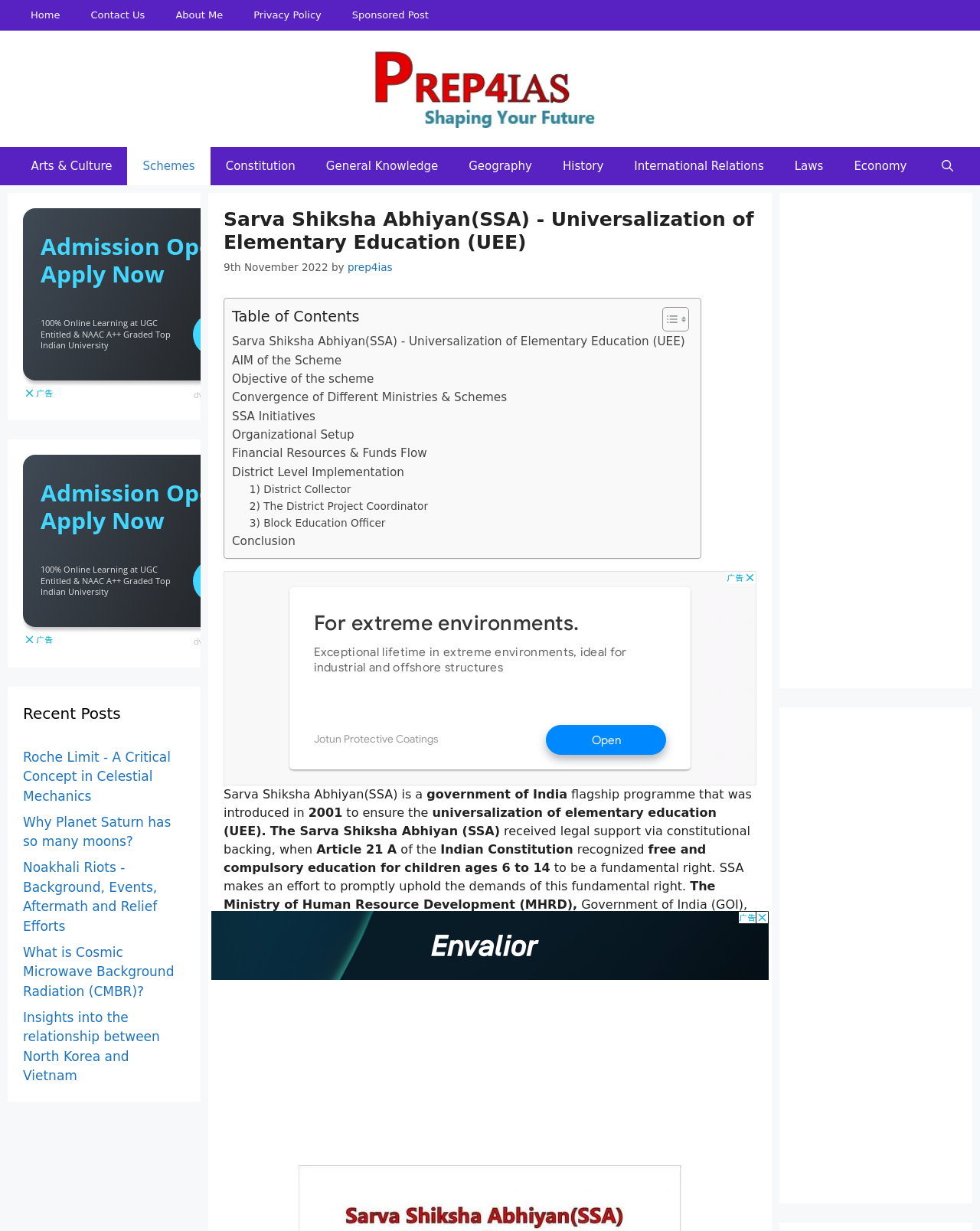Answer the question with a brief word or phrase:
What is the objective of the Sarva Shiksha Abhiyan (SSA) programme?

Universalization of elementary education